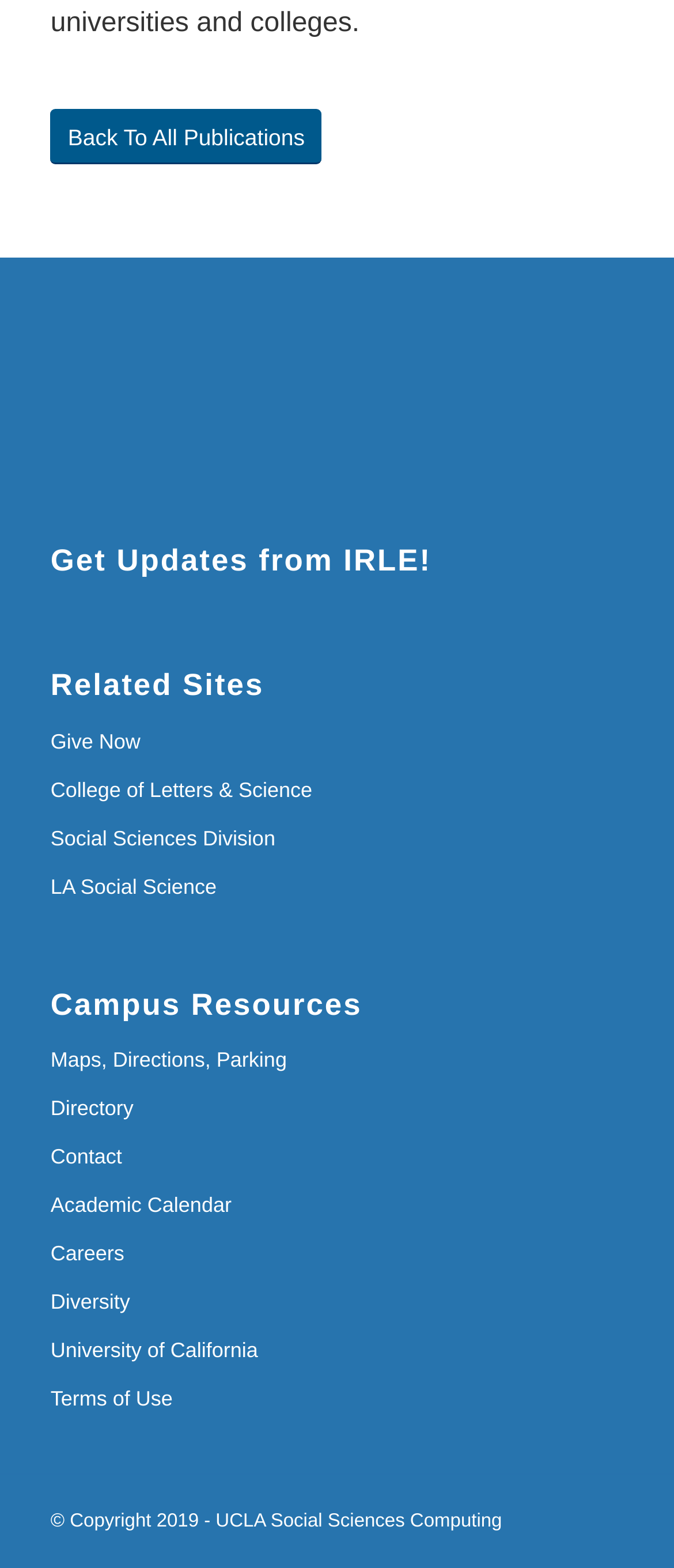How many links are there under 'Related Sites'?
Refer to the image and provide a concise answer in one word or phrase.

4